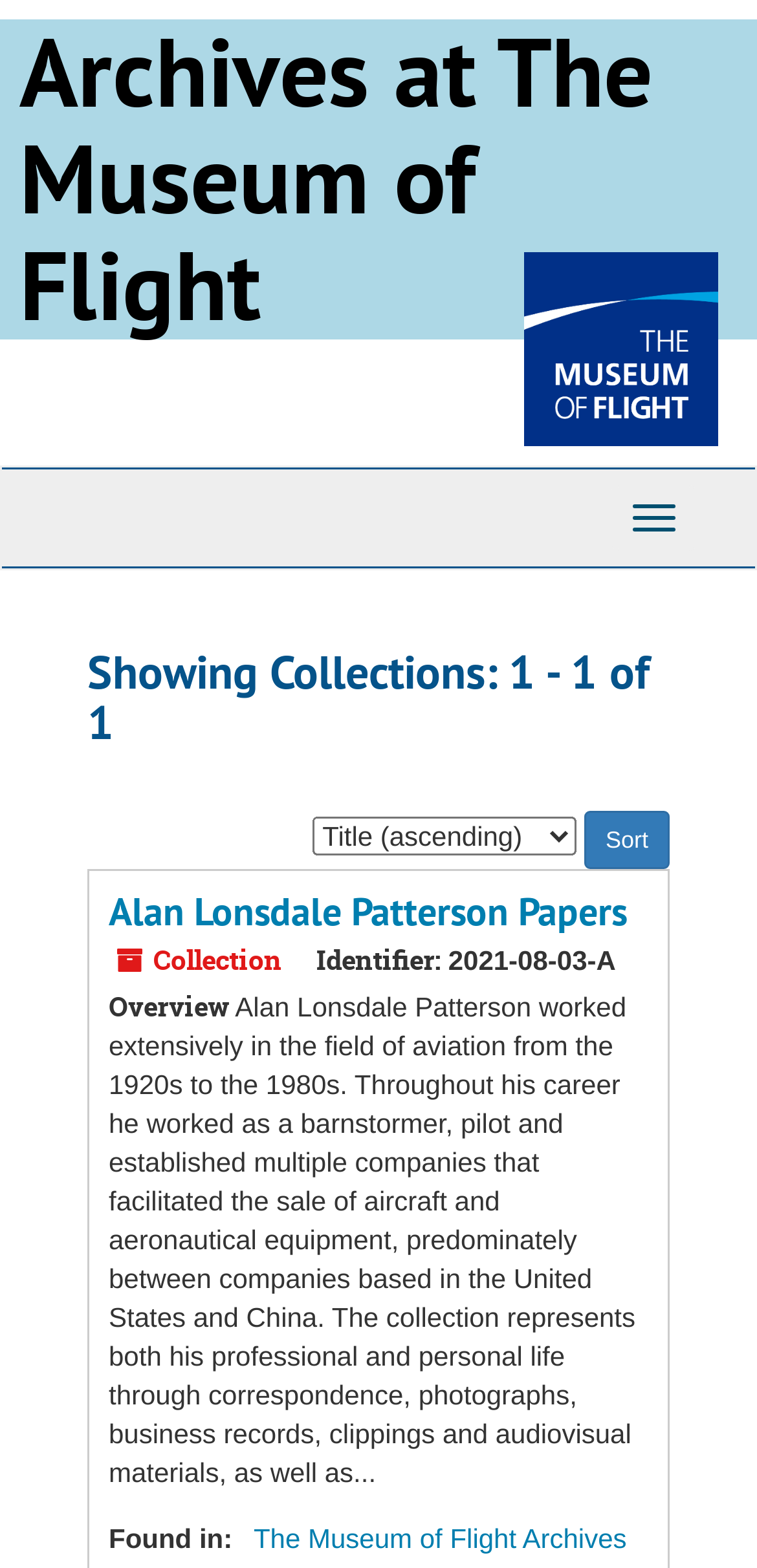Given the content of the image, can you provide a detailed answer to the question?
What is the name of the museum?

I inferred this answer by looking at the heading 'Archives at The Museum of Flight' and the link 'The Museum of Flight Archives' which suggests that the museum is the main entity being referred to on this webpage.